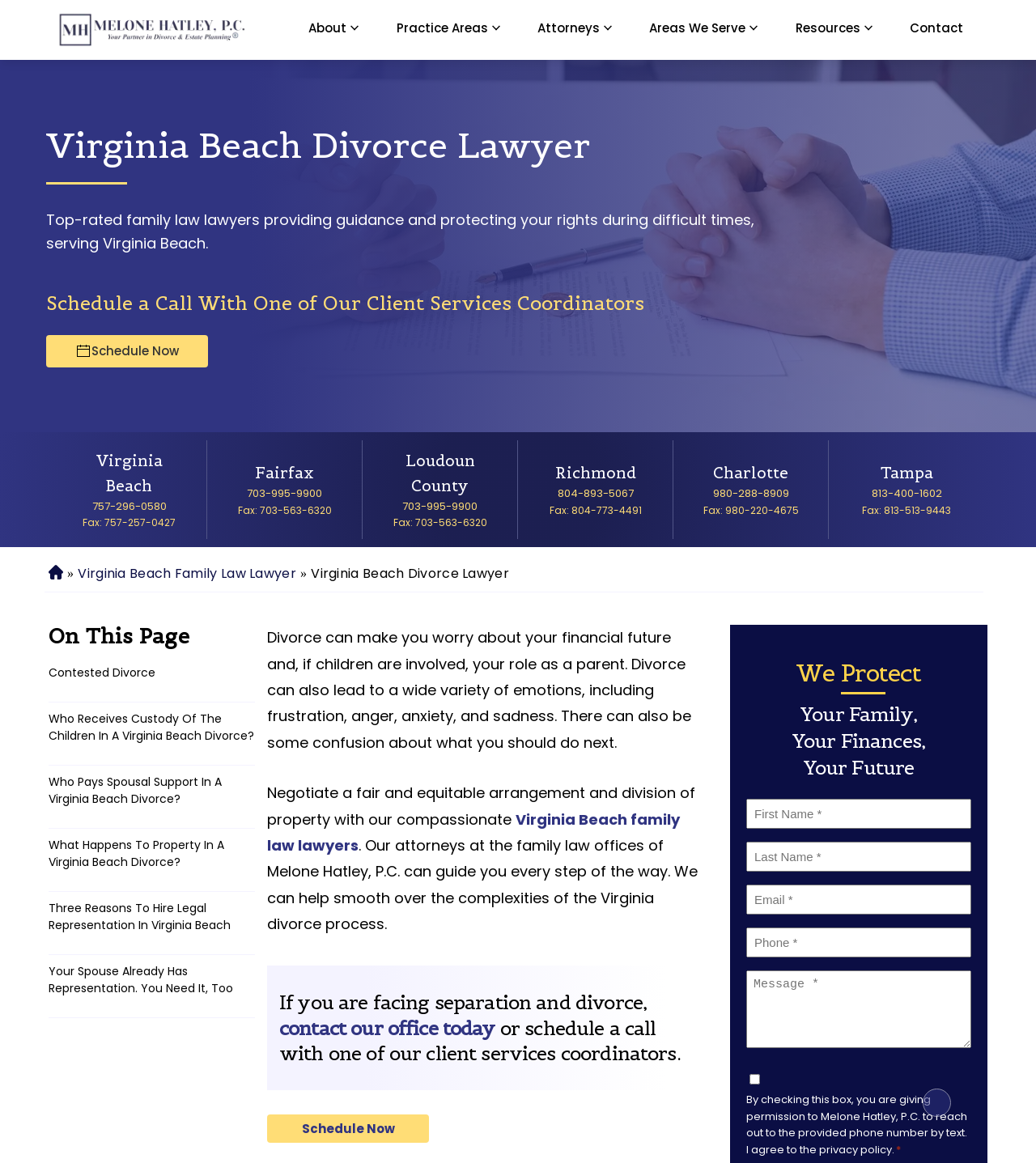What is the phone number for the Virginia Beach office?
Using the image, answer in one word or phrase.

757-296-0580